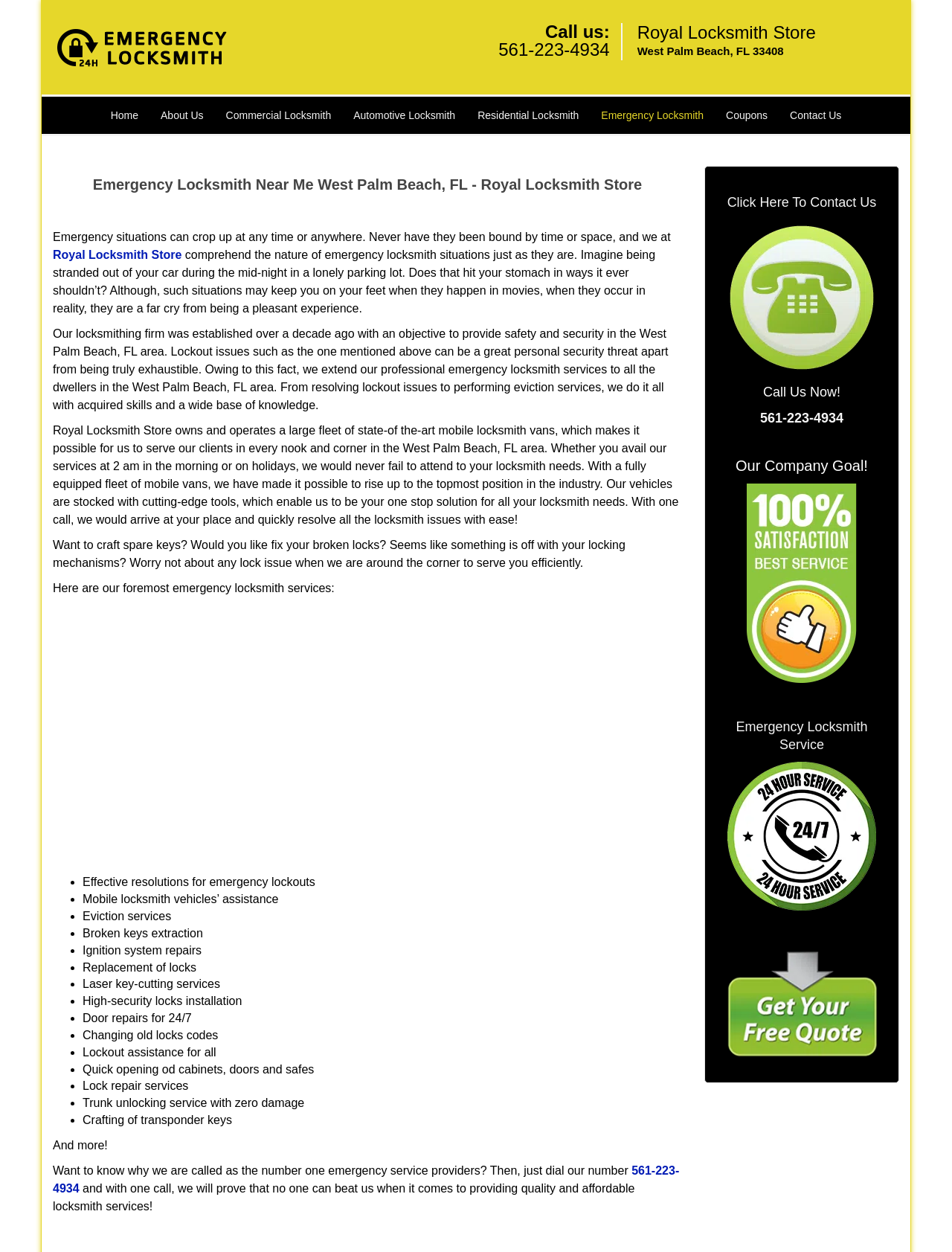Given the element description: "Royal Locksmith Store", predict the bounding box coordinates of the UI element it refers to, using four float numbers between 0 and 1, i.e., [left, top, right, bottom].

[0.055, 0.198, 0.191, 0.208]